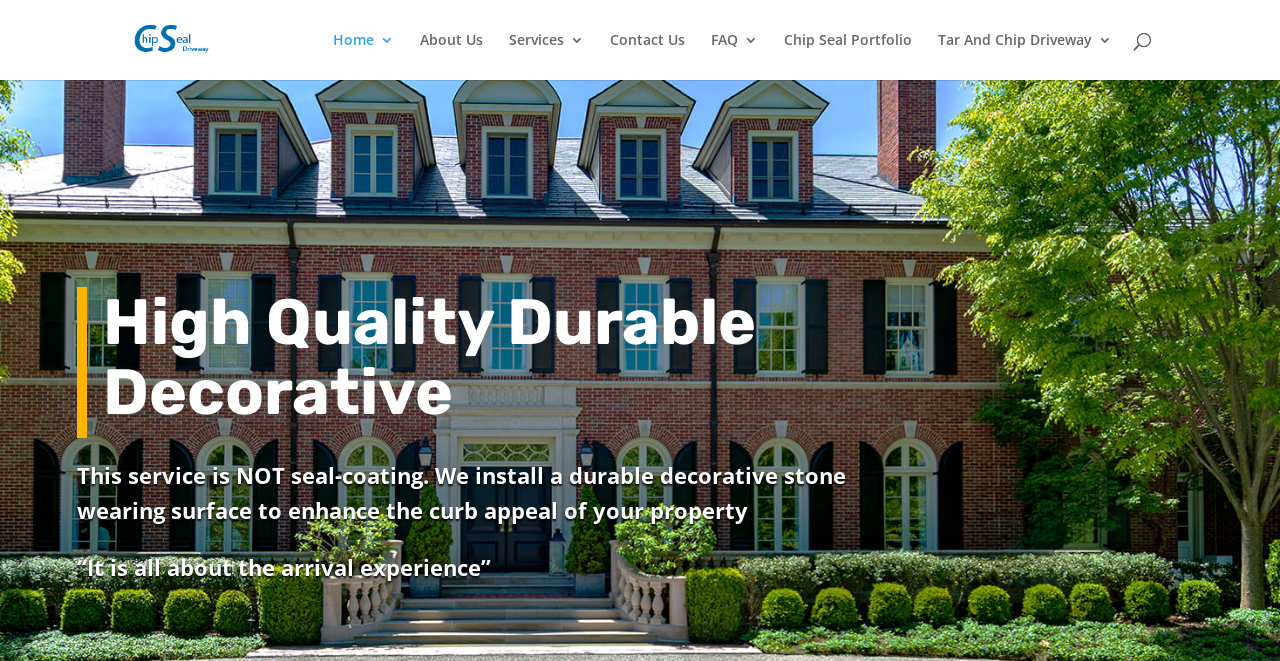Using the description "About Us", locate and provide the bounding box of the UI element.

[0.328, 0.05, 0.377, 0.121]